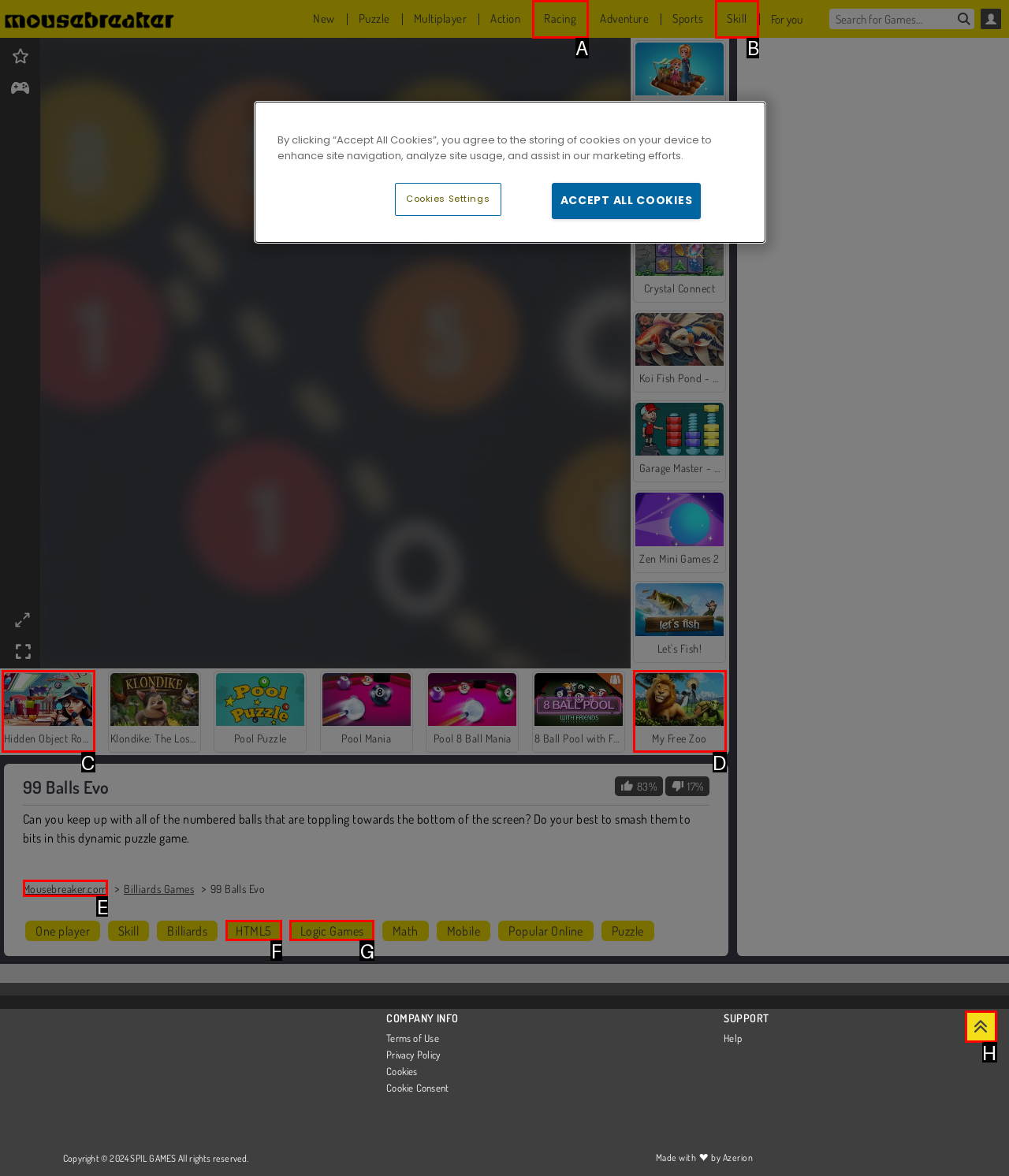Which UI element's letter should be clicked to achieve the task: Explore Hidden Object Rooms Exploration game
Provide the letter of the correct choice directly.

C